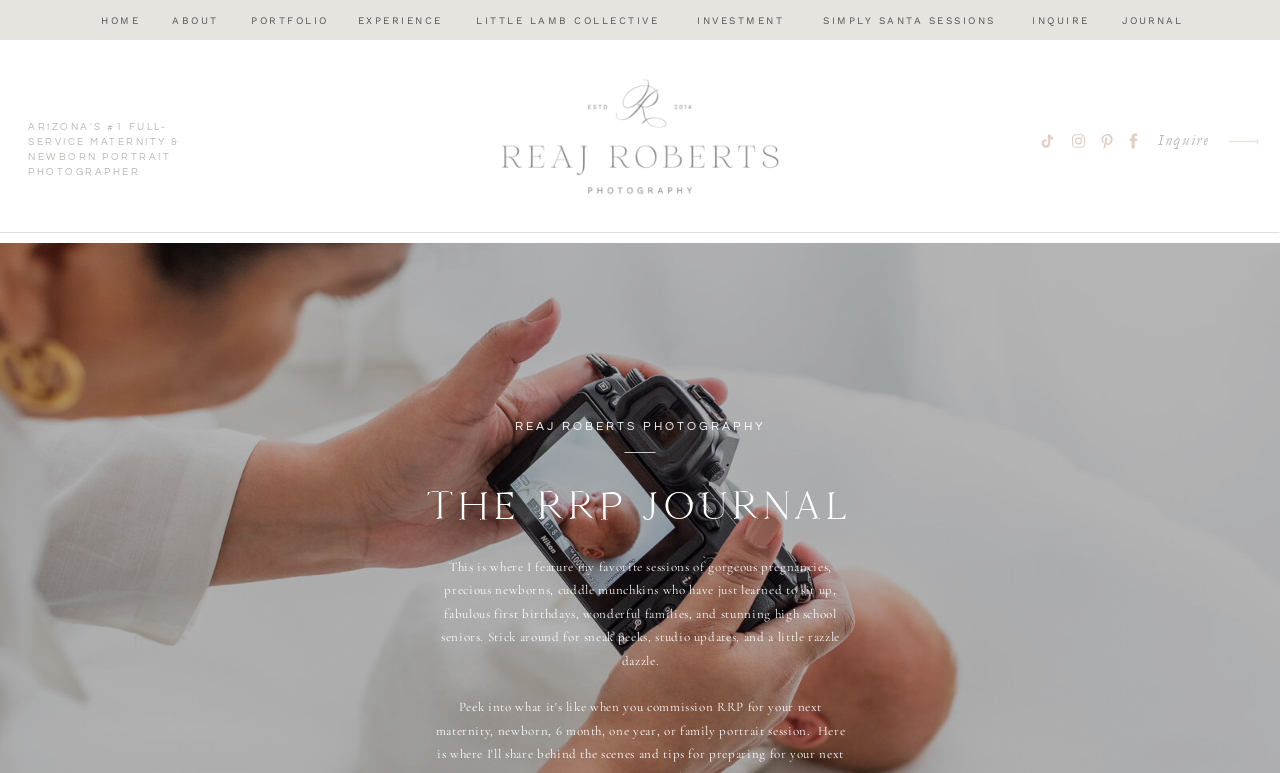Please answer the following question using a single word or phrase: 
What is the topic of the journal or blog section?

Photography sessions and updates